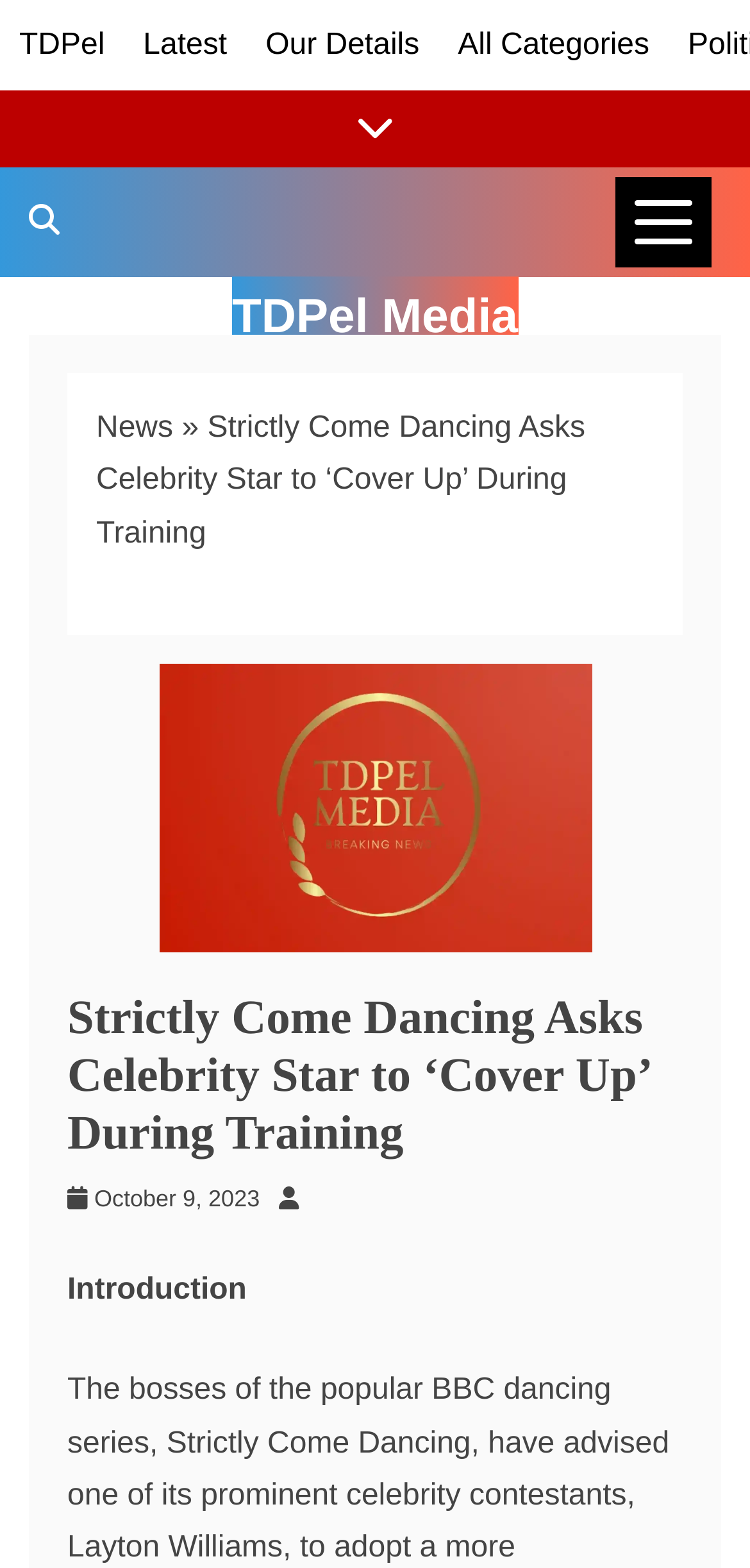What is the category of the current news article?
Refer to the image and provide a one-word or short phrase answer.

News